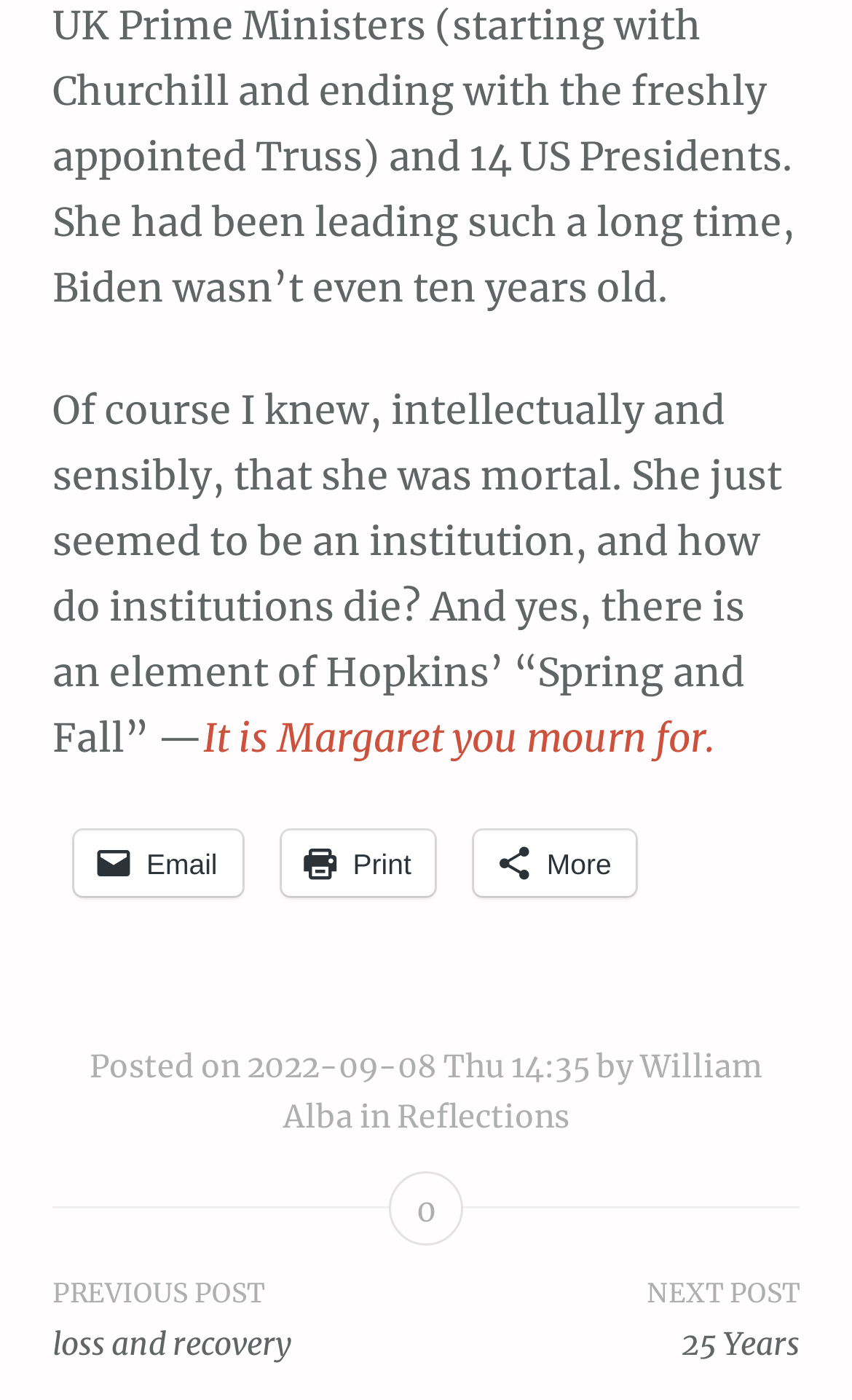What is the author of the current post?
Please look at the screenshot and answer using one word or phrase.

William Alba